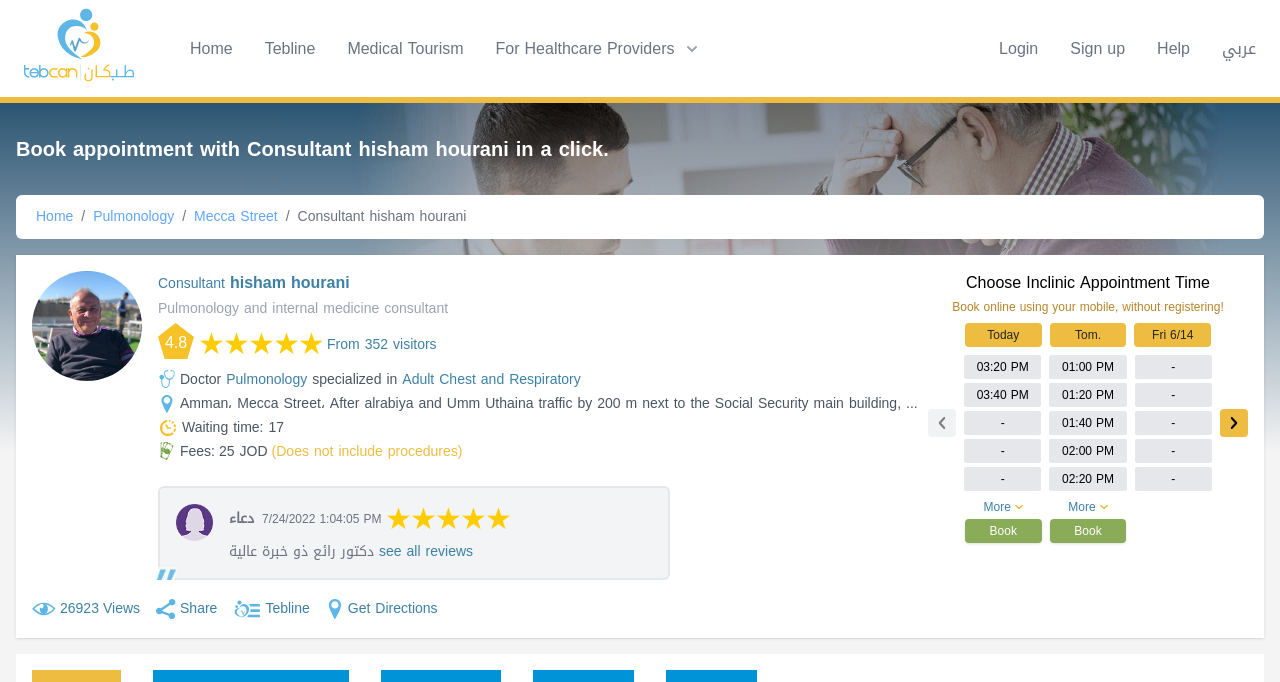Determine the bounding box coordinates for the element that should be clicked to follow this instruction: "Click on 'Unleash Your Inner Power'". The coordinates should be given as four float numbers between 0 and 1, in the format [left, top, right, bottom].

None